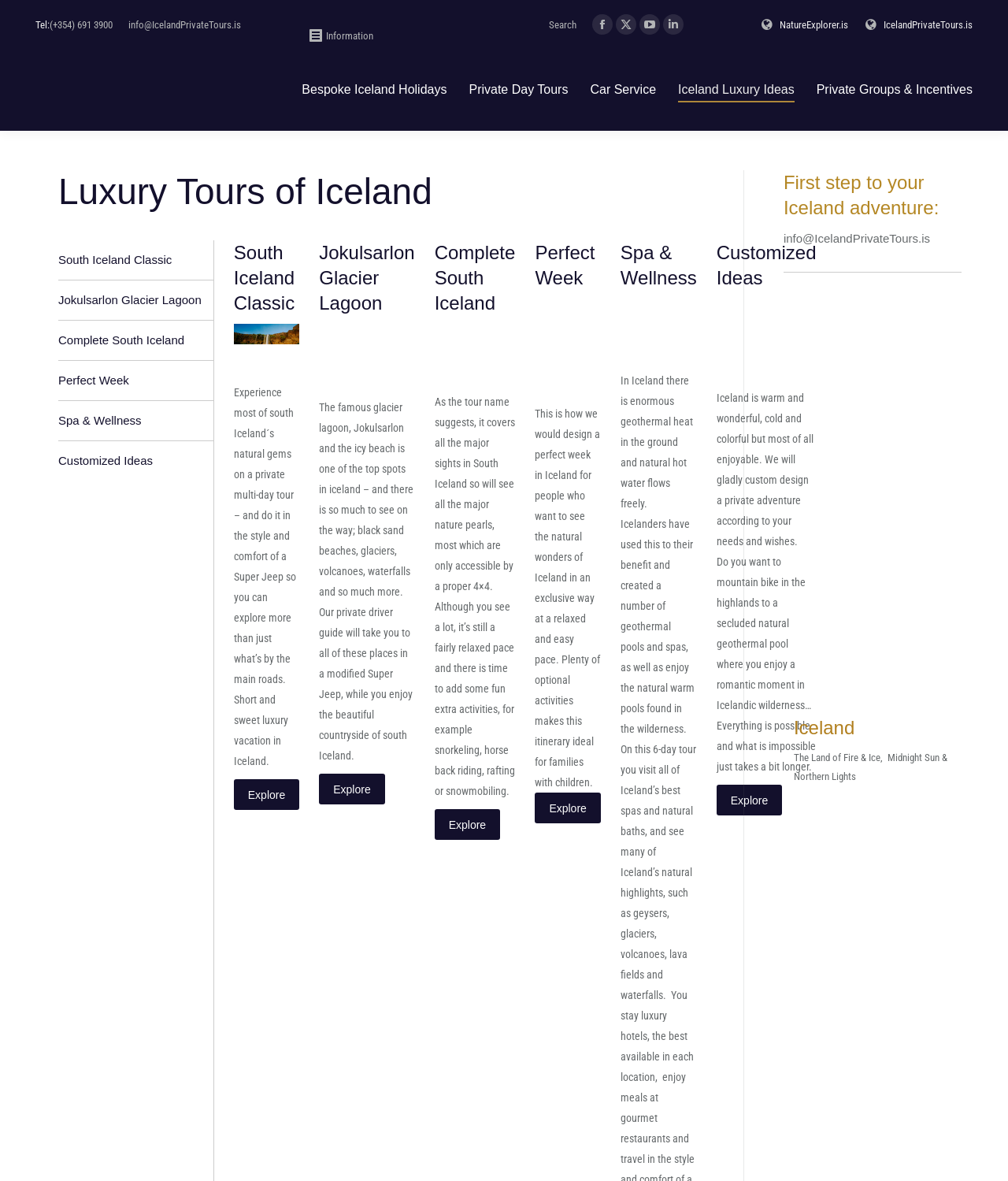Find the bounding box coordinates for the area you need to click to carry out the instruction: "Explore South Iceland Classic". The coordinates should be four float numbers between 0 and 1, indicated as [left, top, right, bottom].

[0.058, 0.203, 0.182, 0.236]